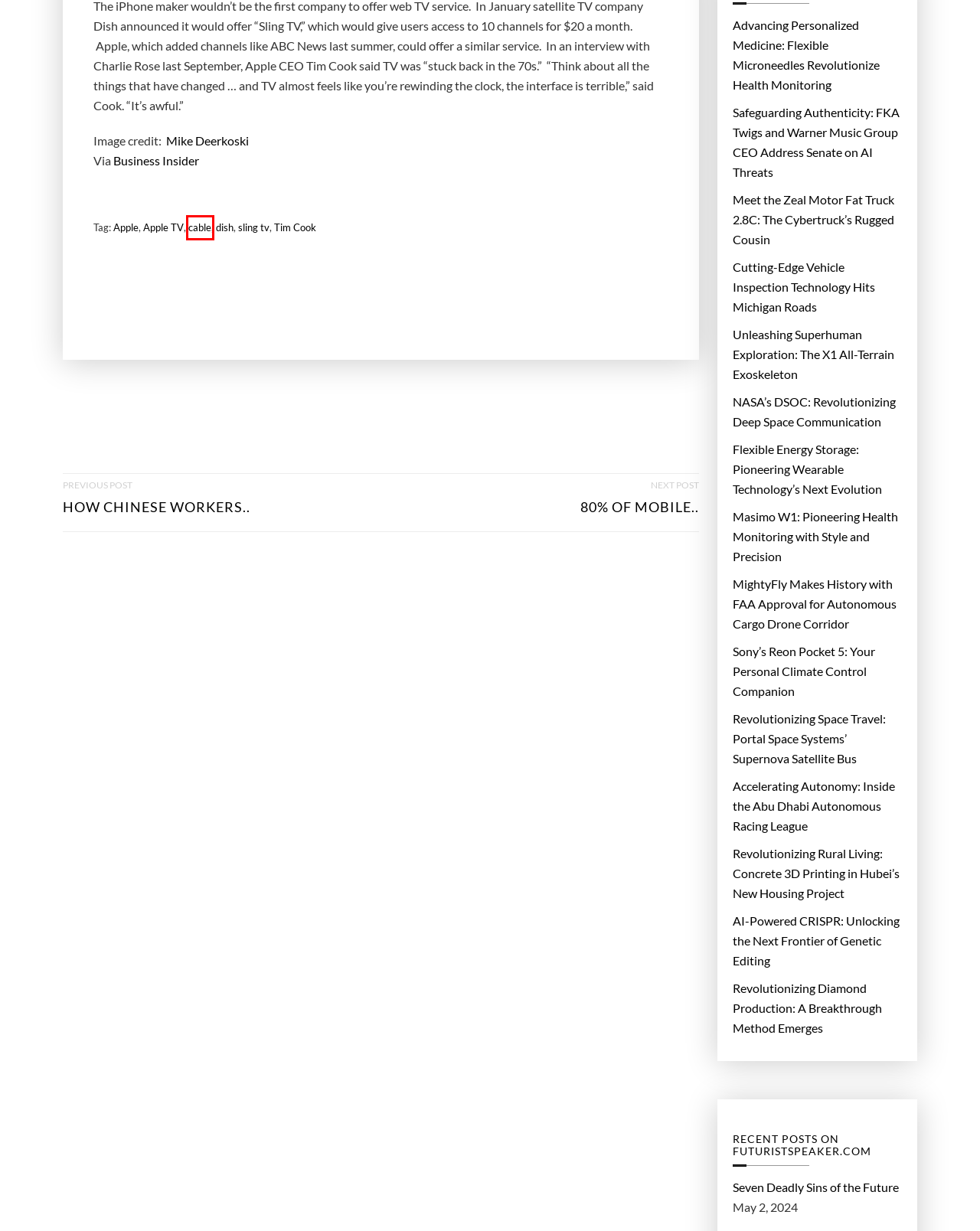You have a screenshot of a webpage with a red bounding box around an element. Identify the webpage description that best fits the new page that appears after clicking the selected element in the red bounding box. Here are the candidates:
A. Revolutionizing Diamond Production: A Breakthrough Method Emerges – Impact Lab
B. cable – Impact Lab
C. Masimo W1: Pioneering Health Monitoring with Style and Precision – Impact Lab
D. Advancing Personalized Medicine: Flexible Microneedles Revolutionize Health Monitoring – Impact Lab
E. Revolutionizing Rural Living: Concrete 3D Printing in Hubei’s New Housing Project – Impact Lab
F. Apple – Impact Lab
G. Tim Cook – Impact Lab
H. AI-Powered CRISPR: Unlocking the Next Frontier of Genetic Editing – Impact Lab

B